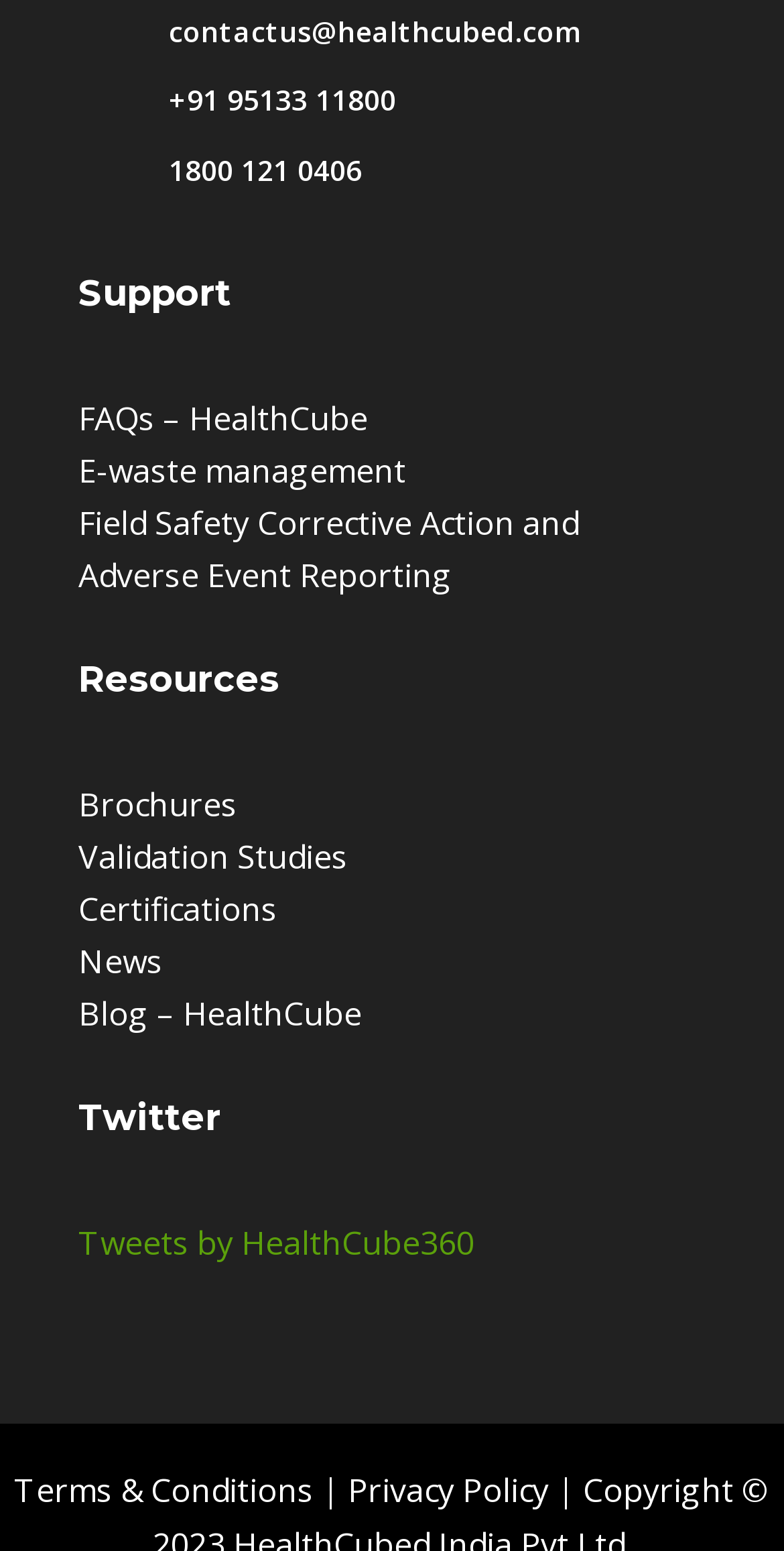Please identify the bounding box coordinates for the region that you need to click to follow this instruction: "view tweets".

[0.1, 0.787, 0.605, 0.816]